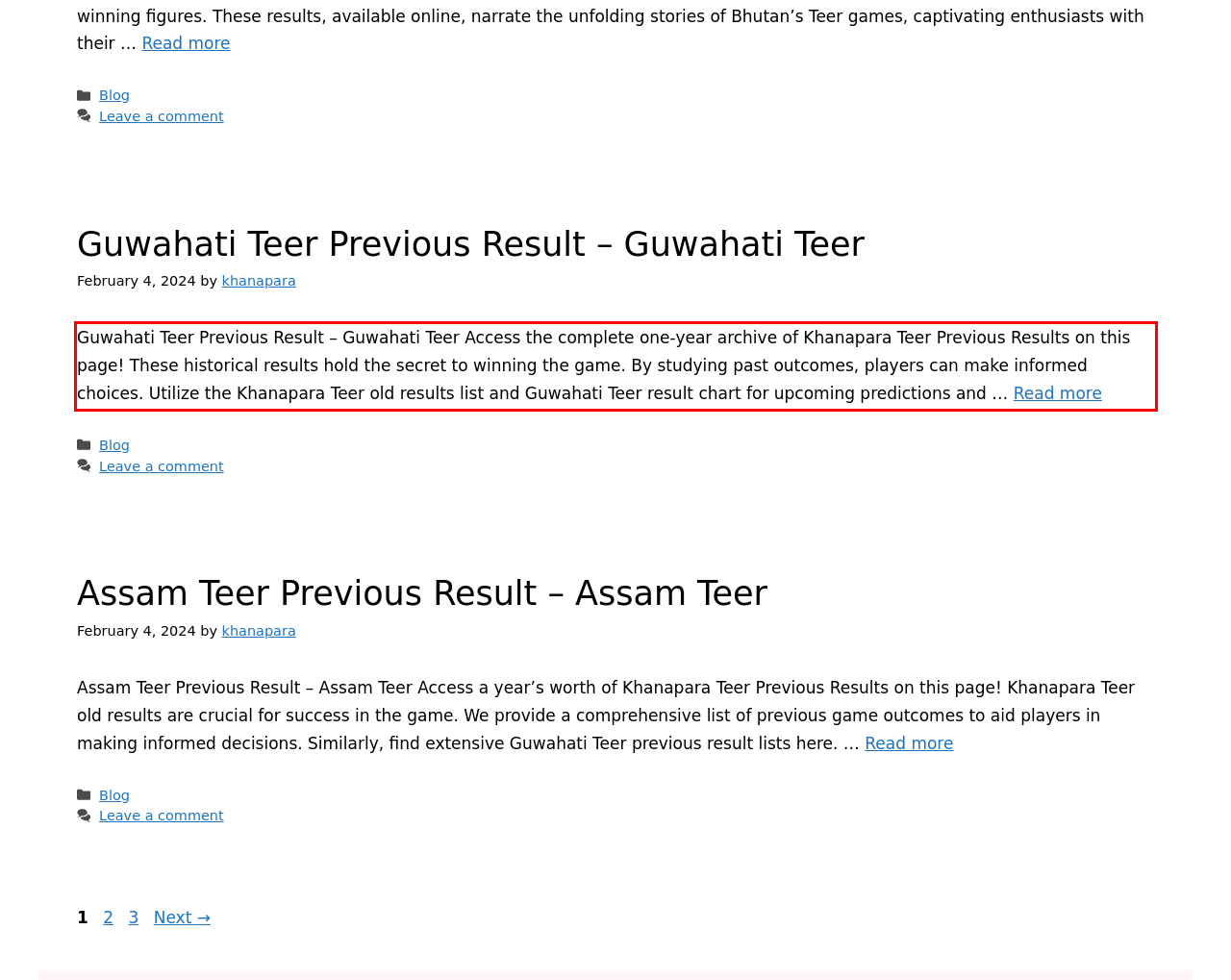Please perform OCR on the text content within the red bounding box that is highlighted in the provided webpage screenshot.

Guwahati Teer Previous Result – Guwahati Teer Access the complete one-year archive of Khanapara Teer Previous Results on this page! These historical results hold the secret to winning the game. By studying past outcomes, players can make informed choices. Utilize the Khanapara Teer old results list and Guwahati Teer result chart for upcoming predictions and … Read more